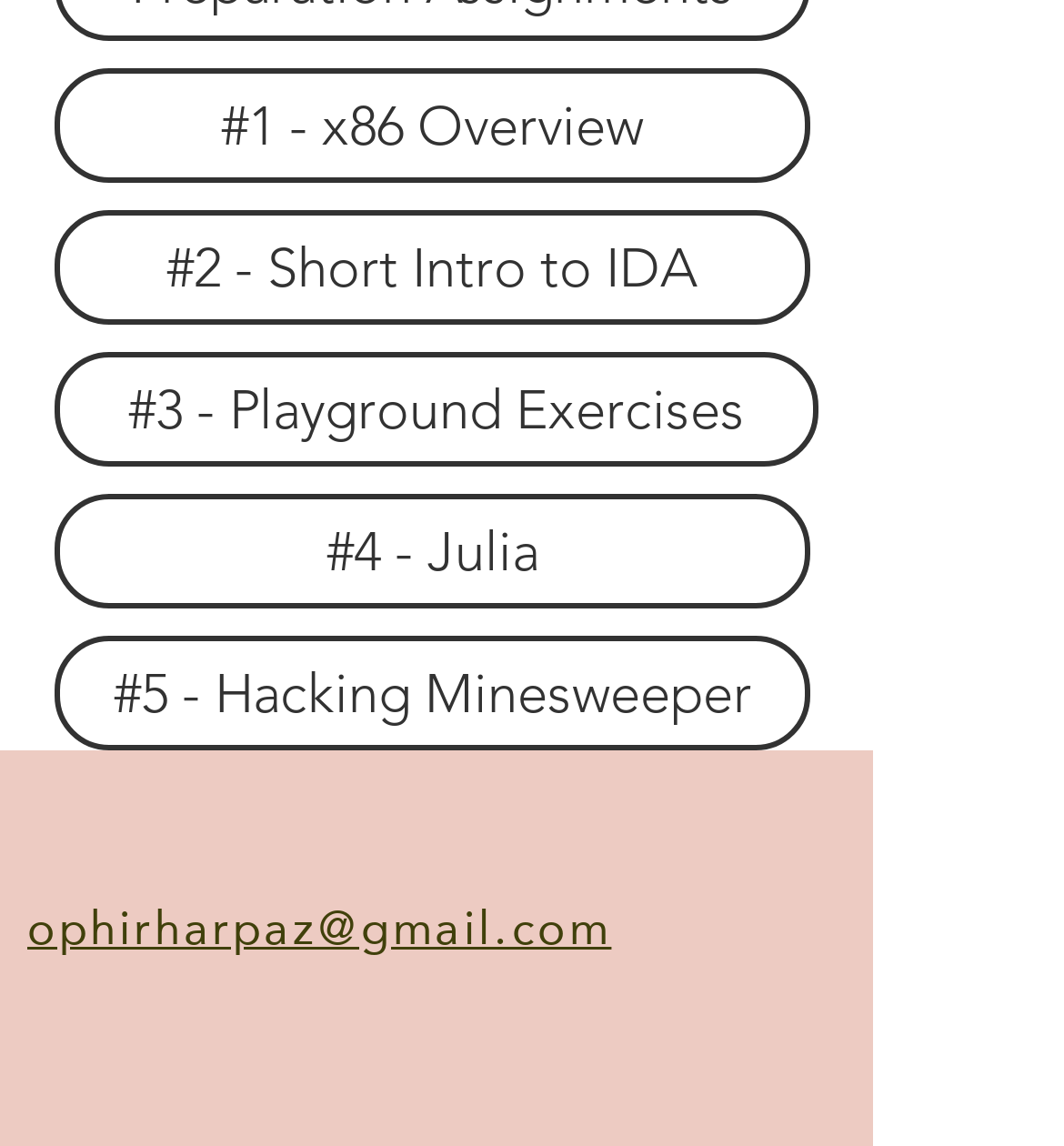What is the email address provided?
Look at the image and answer the question using a single word or phrase.

ophirharpaz@gmail.com